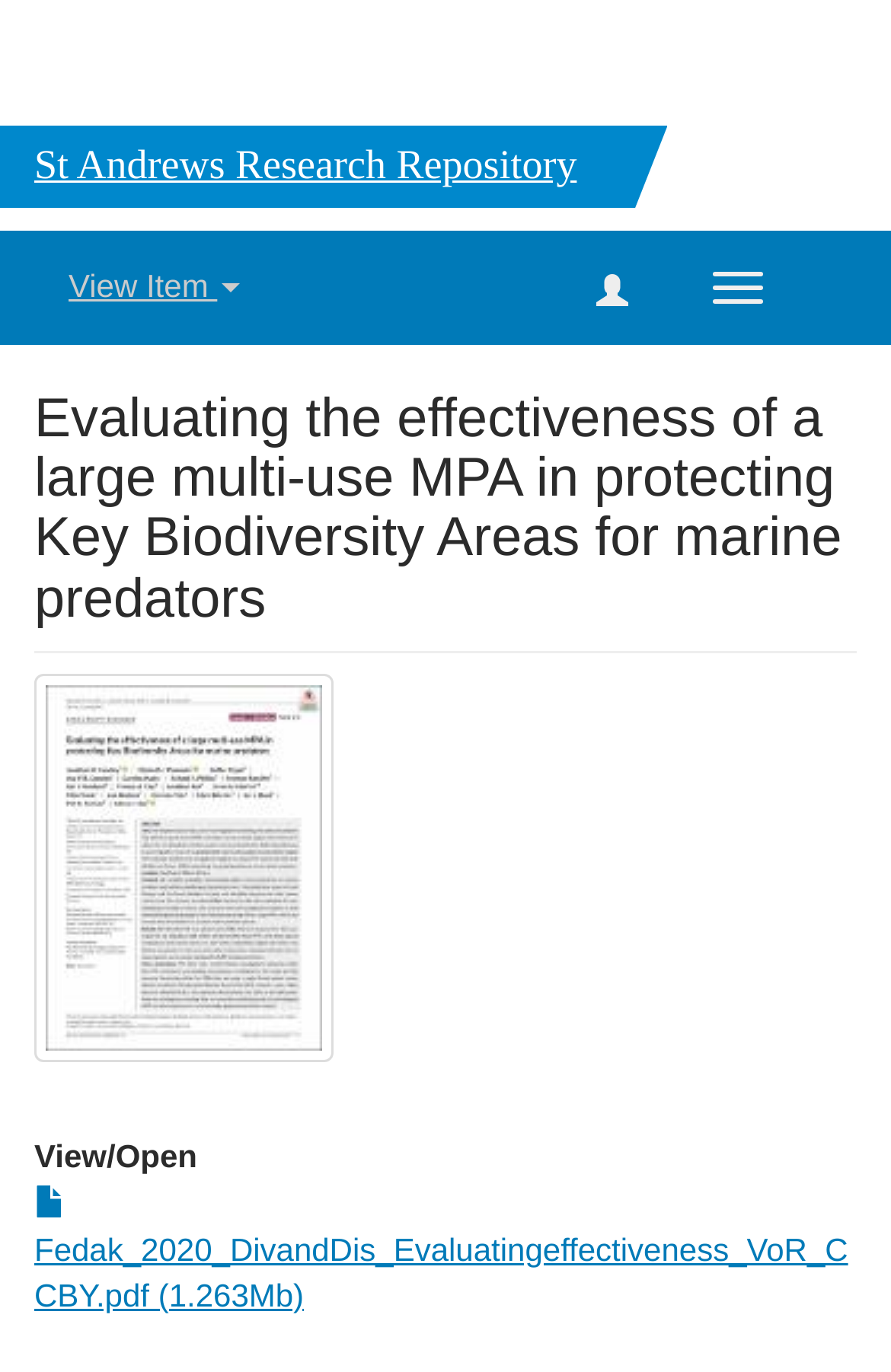Give a full account of the webpage's elements and their arrangement.

The webpage is about a research paper titled "Evaluating the effectiveness of a large multi-use MPA in protecting Key Biodiversity Areas for marine predators". At the top left of the page, there is a heading that reads "St Andrews Research Repository". Below this heading, there are four buttons aligned horizontally, with the "Toggle navigation" button on the right side, followed by a blank button, and then the "View Item" button on the left side. 

Below these buttons, there is another heading with the same title as the webpage, taking up most of the width of the page. Underneath this heading, there is a thumbnail image on the left side, with a link labeled "Thumbnail" above it. 

At the bottom of the page, there is a heading that reads "View/ Open", and below it, a link to a PDF file titled "Fedak_2020_DivandDis_Evaluatingeffectiveness_VoR_CCBY.pdf" with a size of 1.263Mb.